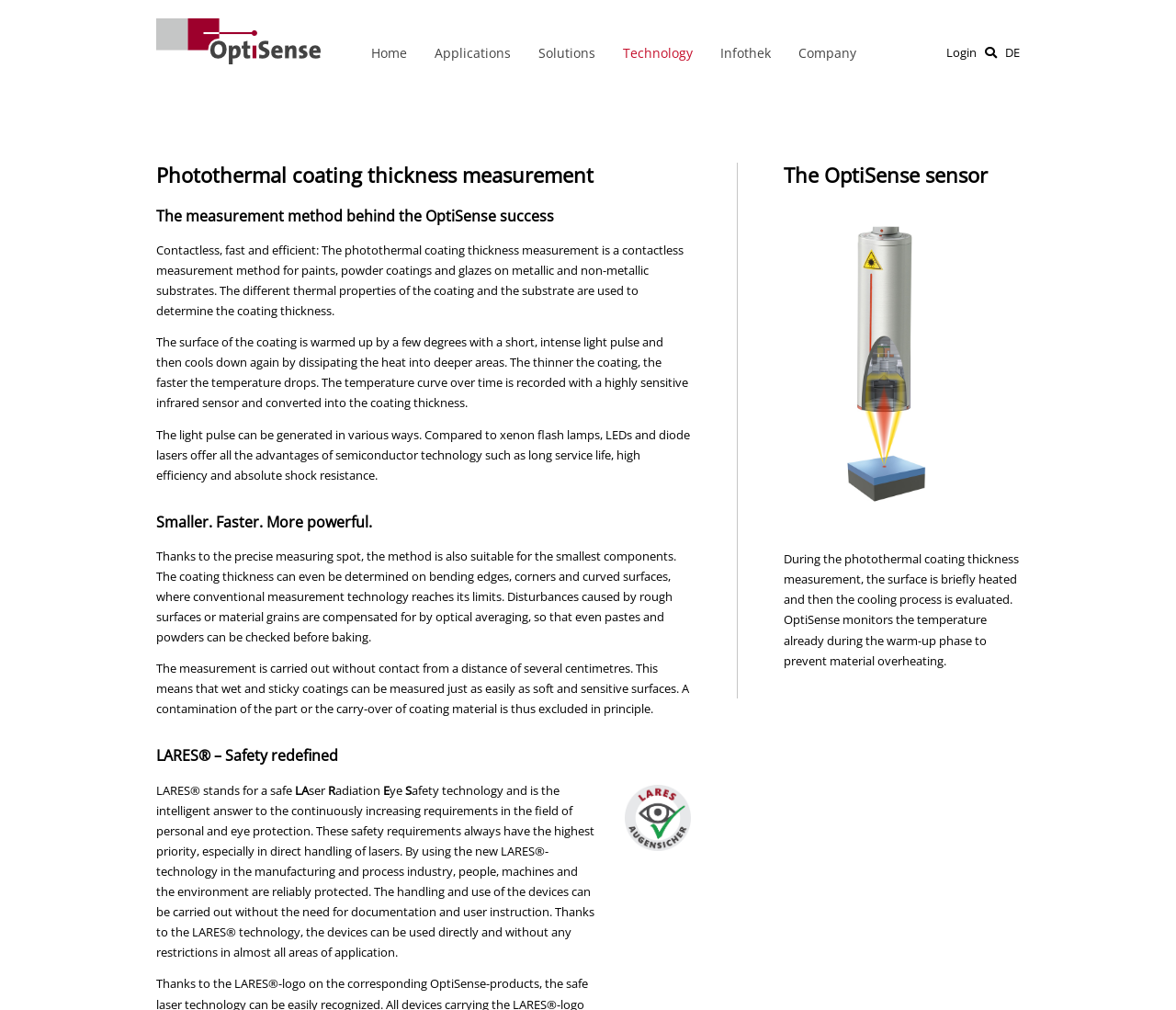What is the purpose of LARES technology?
Refer to the screenshot and deliver a thorough answer to the question presented.

According to the webpage, LARES technology is a safety technology that provides personal and eye protection, especially in direct handling of lasers, and ensures reliable protection of people, machines, and the environment.